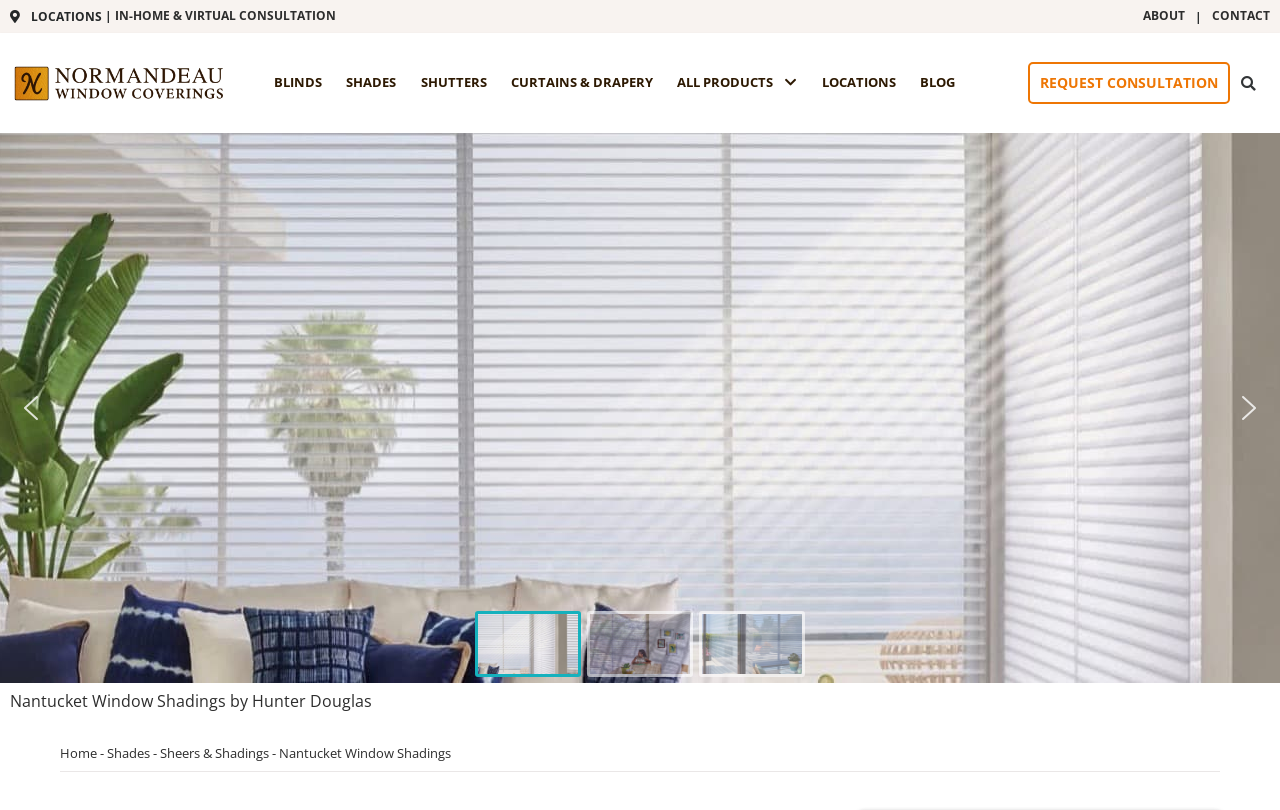Provide the bounding box coordinates of the UI element that matches the description: "REQUEST CONSULTATION".

[0.803, 0.077, 0.961, 0.129]